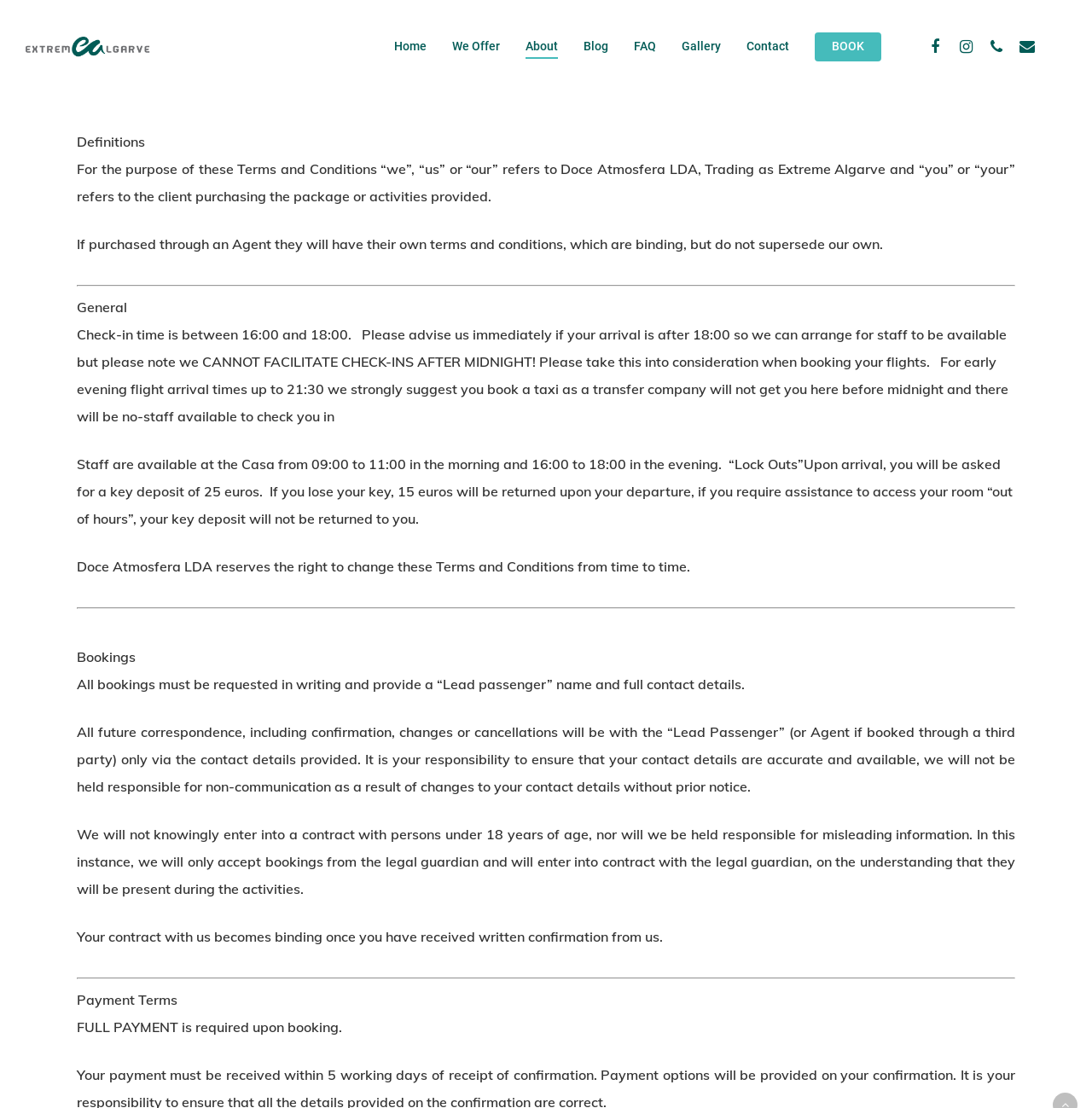Using details from the image, please answer the following question comprehensively:
What is the check-in time at Extreme Algarve?

According to the webpage, the StaticText element with the text 'Check-in time is between 16:00 and 18:00.' indicates that the check-in time at Extreme Algarve is between 16:00 and 18:00.